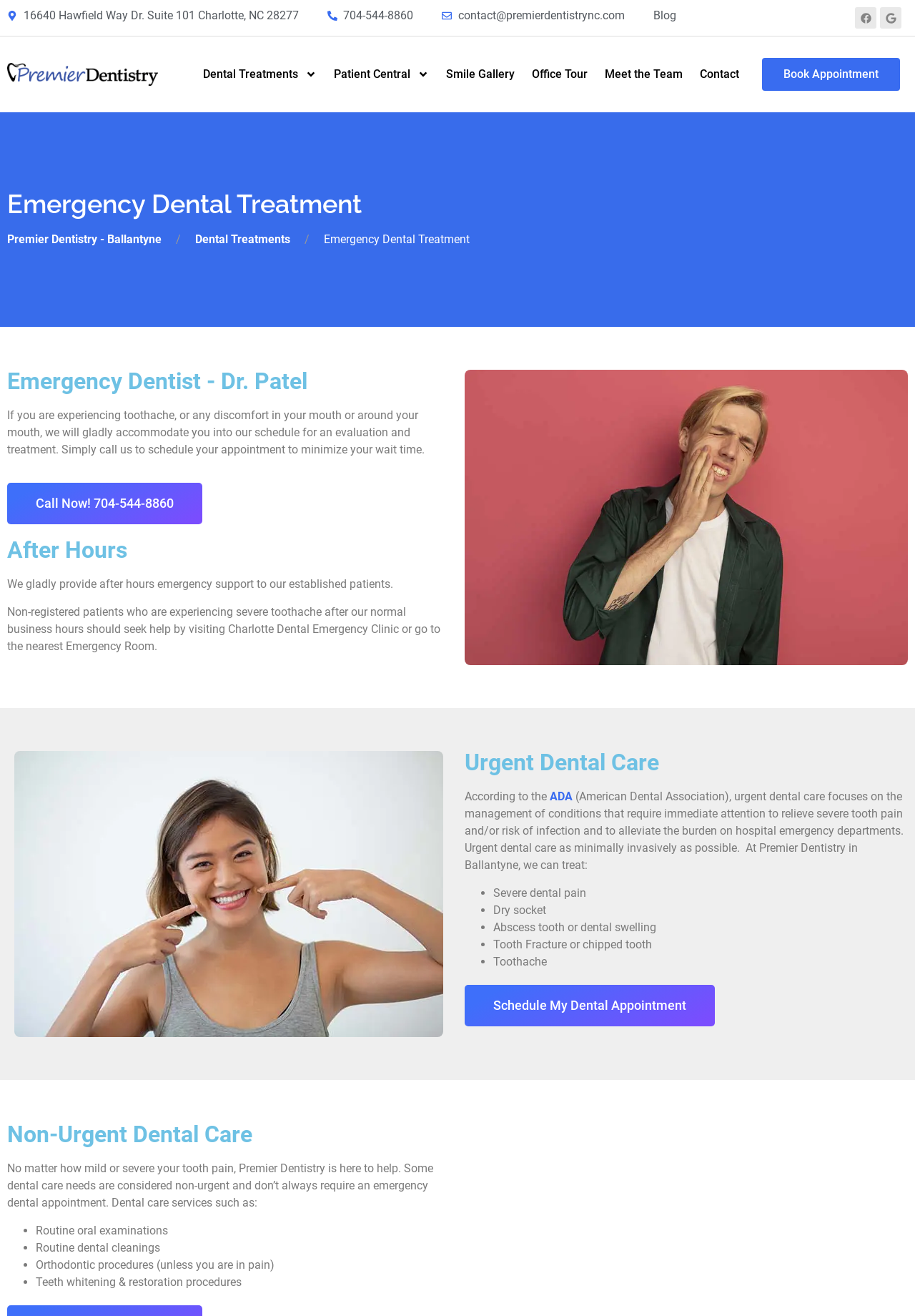Identify the webpage's primary heading and generate its text.

Emergency Dental Treatment